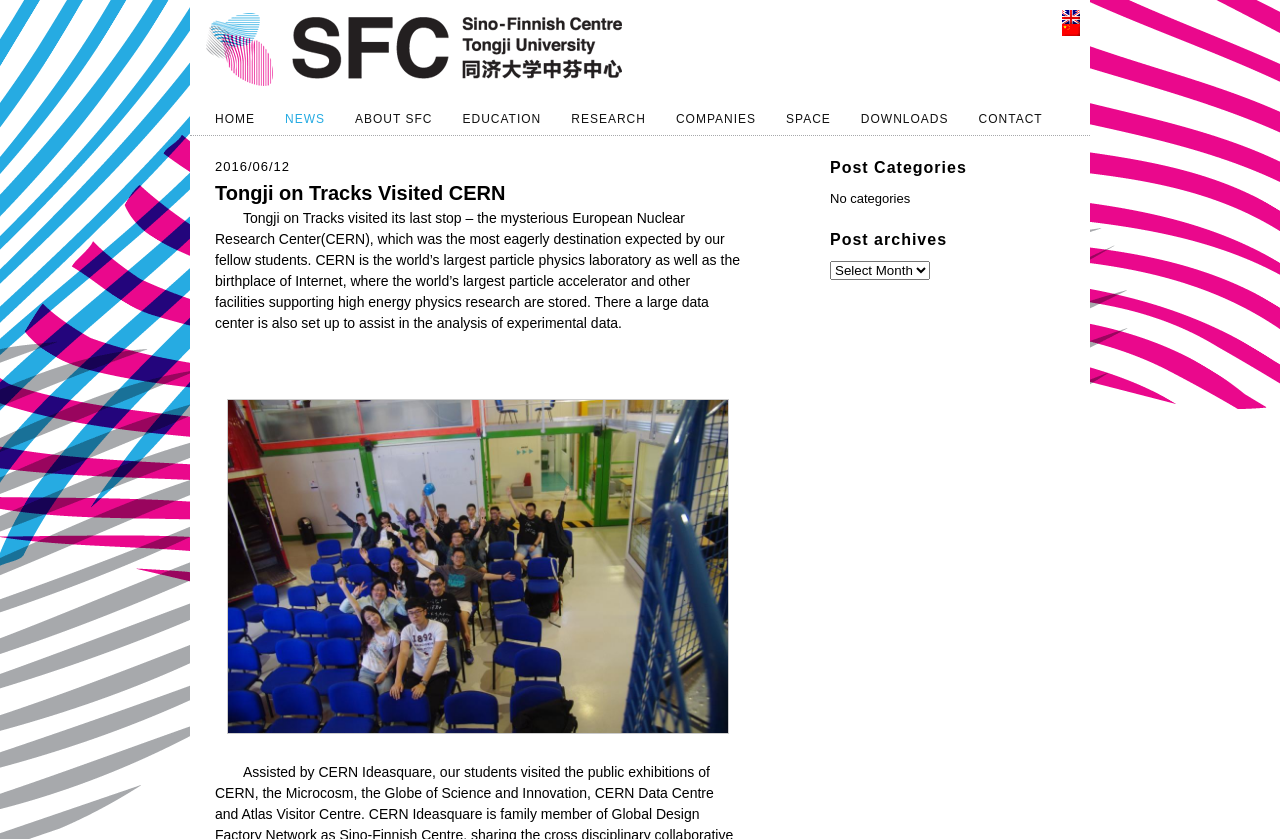Identify the headline of the webpage and generate its text content.

Tongji on Tracks Visited CERN